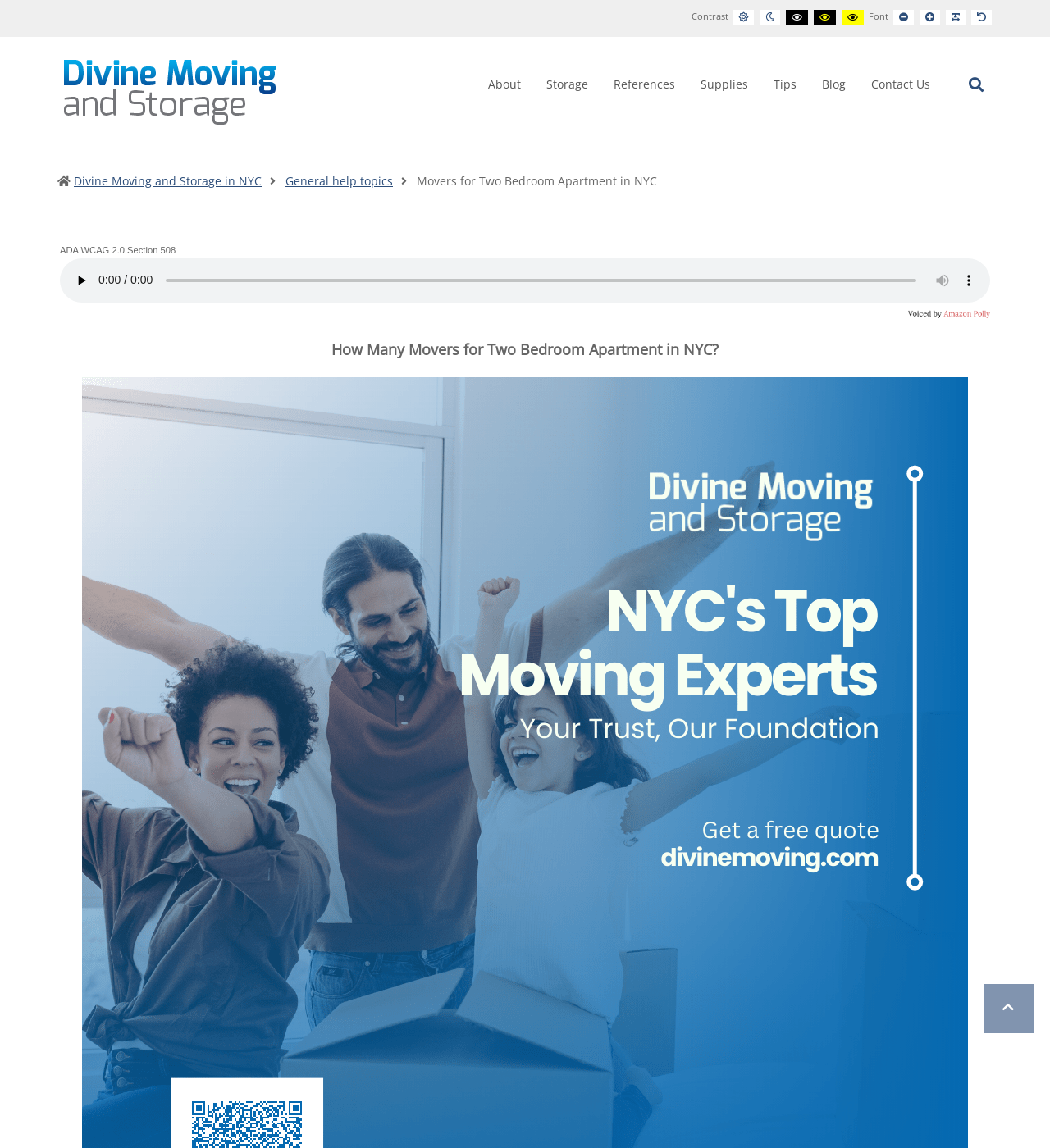Locate the bounding box coordinates of the area you need to click to fulfill this instruction: 'Change contrast to night mode'. The coordinates must be in the form of four float numbers ranging from 0 to 1: [left, top, right, bottom].

[0.723, 0.008, 0.744, 0.022]